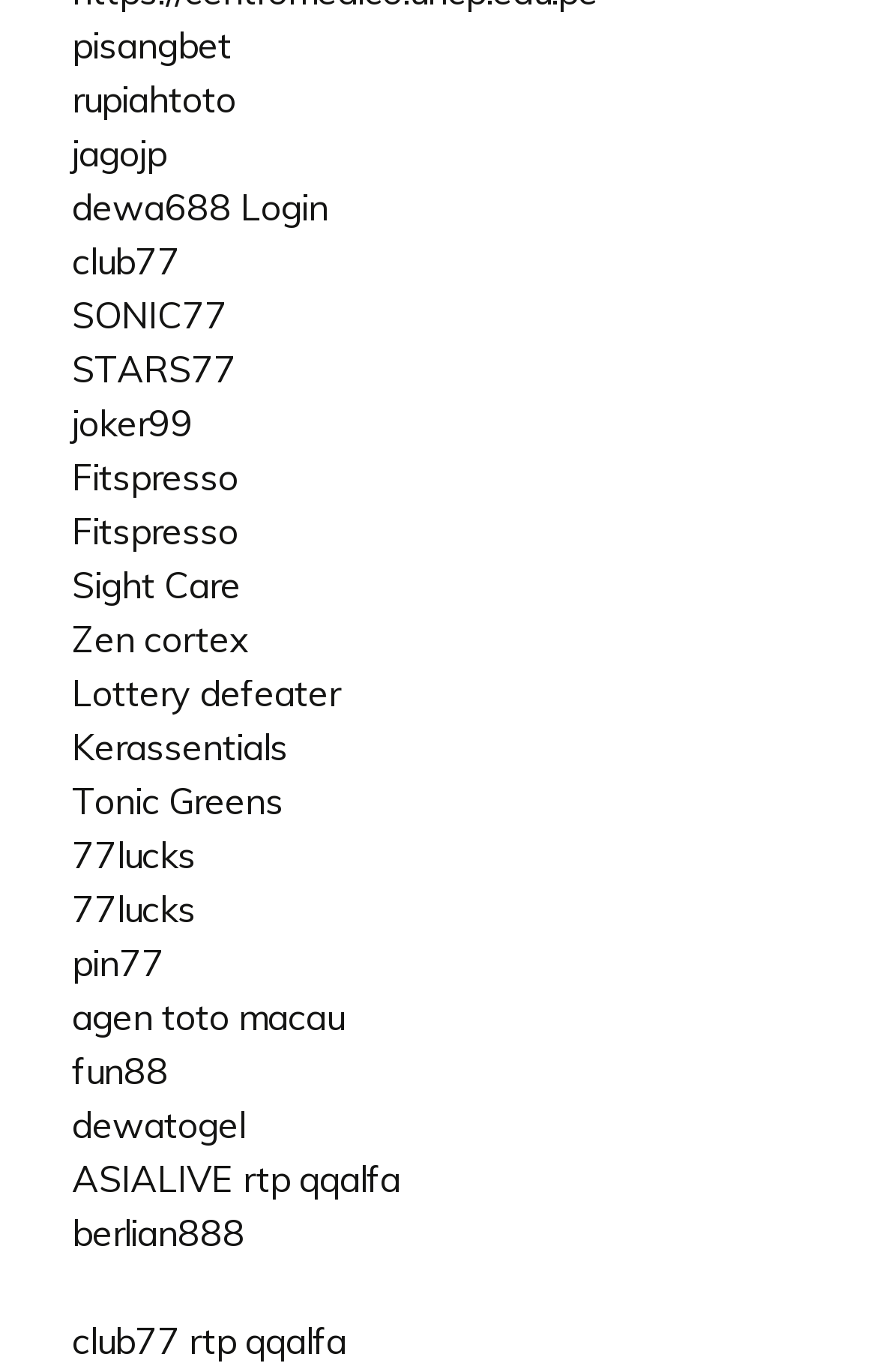How many links have the text 'club77'?
Answer with a single word or short phrase according to what you see in the image.

2